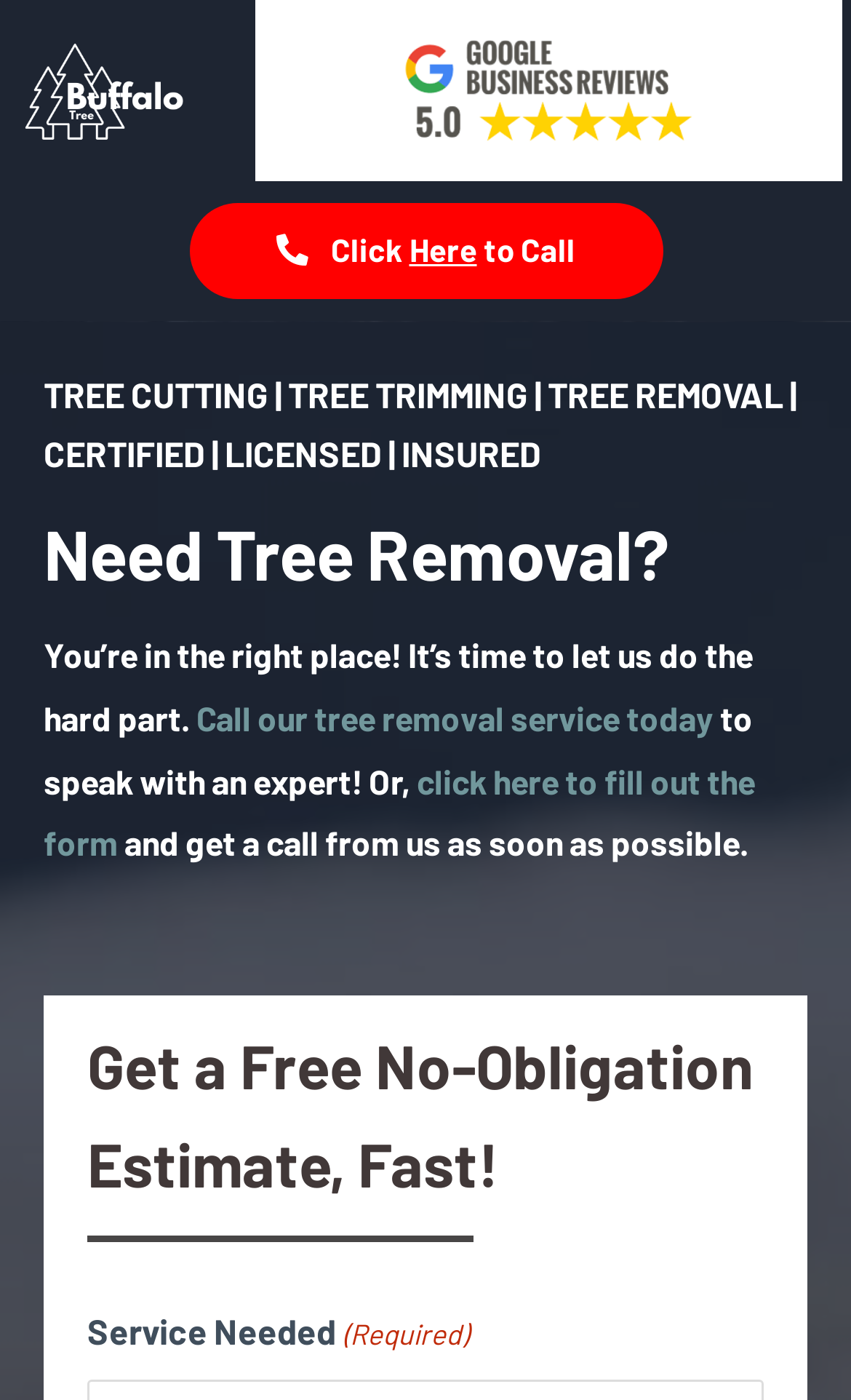Please provide a comprehensive response to the question below by analyzing the image: 
What information is required to get a free estimate?

I found the required information by looking at the combobox labeled 'Service Needed (Required)', which suggests that I need to specify the service needed to get a free estimate.